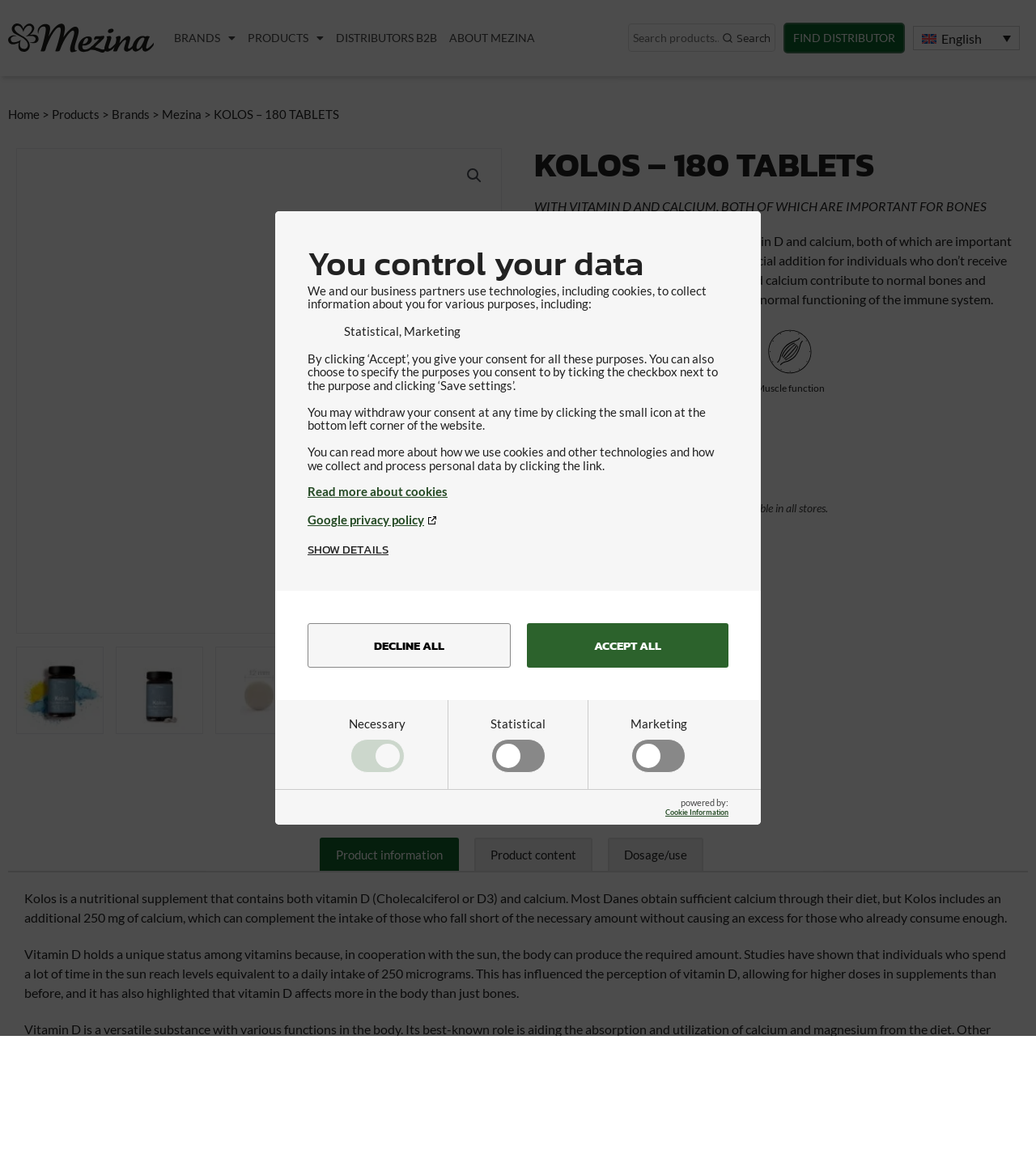Extract the top-level heading from the webpage and provide its text.

KOLOS – 180 TABLETS